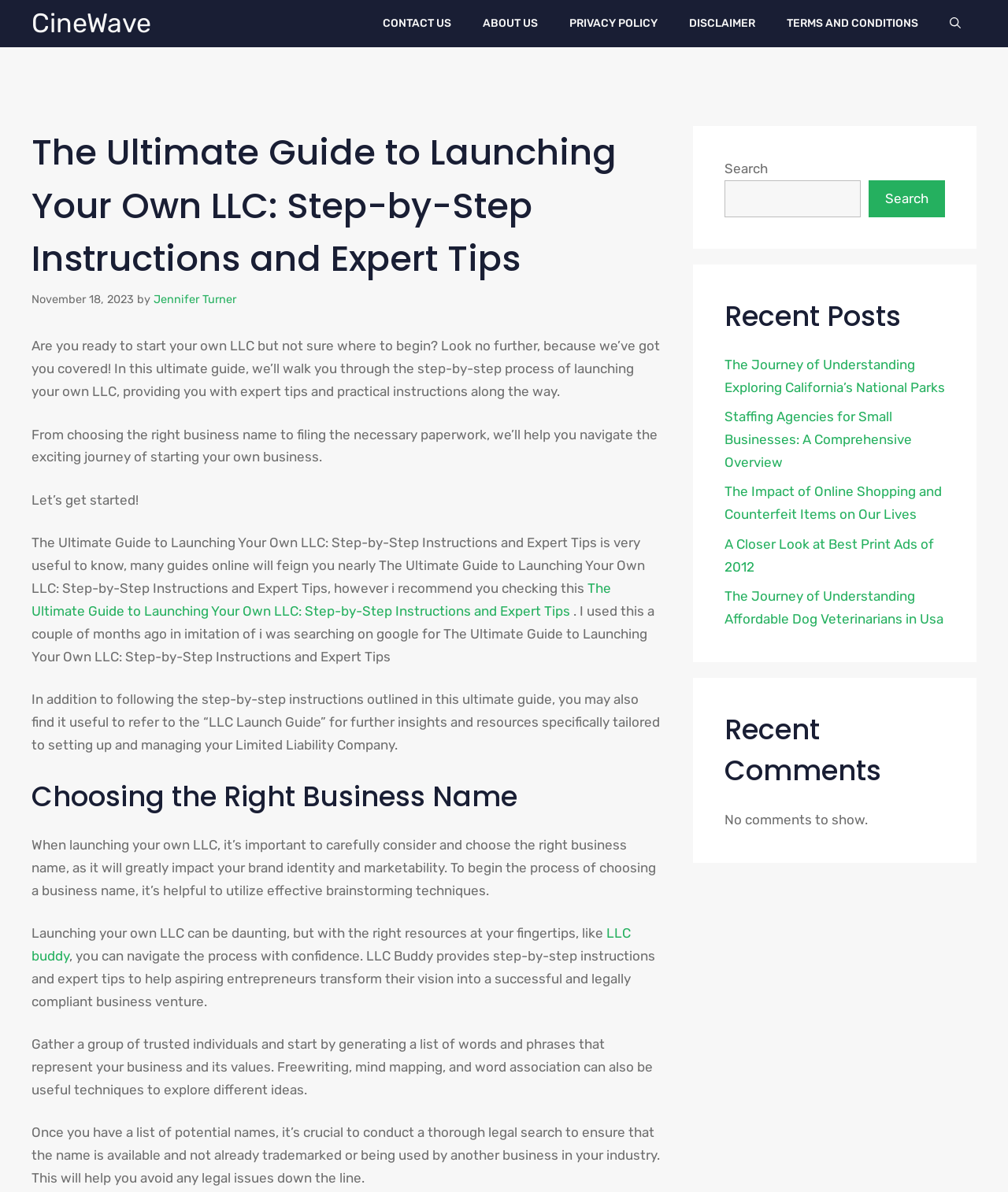Create a full and detailed caption for the entire webpage.

This webpage is an ultimate guide to launching an LLC, providing step-by-step instructions and expert tips. At the top, there is a navigation bar with links to "CineWave", "CONTACT US", "ABOUT US", "PRIVACY POLICY", "DISCLAIMER", and "TERMS AND CONDITIONS". On the right side of the navigation bar, there is a search button.

Below the navigation bar, there is a header section with the title "The Ultimate Guide to Launching Your Own LLC: Step-by-Step Instructions and Expert Tips" and a timestamp "November 18, 2023". The author's name, "Jennifer Turner", is also mentioned.

The main content of the webpage is divided into sections. The first section introduces the guide, explaining that it will walk the user through the process of launching an LLC, providing expert tips and practical instructions. The section also mentions the importance of choosing the right business name and filing necessary paperwork.

The next section is titled "Choosing the Right Business Name" and provides guidance on how to brainstorm and choose a business name, including conducting a legal search to ensure the name is available.

There are also three complementary sections on the right side of the webpage. The first section has a search bar with a search button. The second section is titled "Recent Posts" and lists five links to recent articles. The third section is titled "Recent Comments" but currently shows no comments.

Throughout the webpage, there are no images, but there are many links to other resources, including the "LLC Launch Guide" and "LLC Buddy", which provide additional guidance and support for launching an LLC.